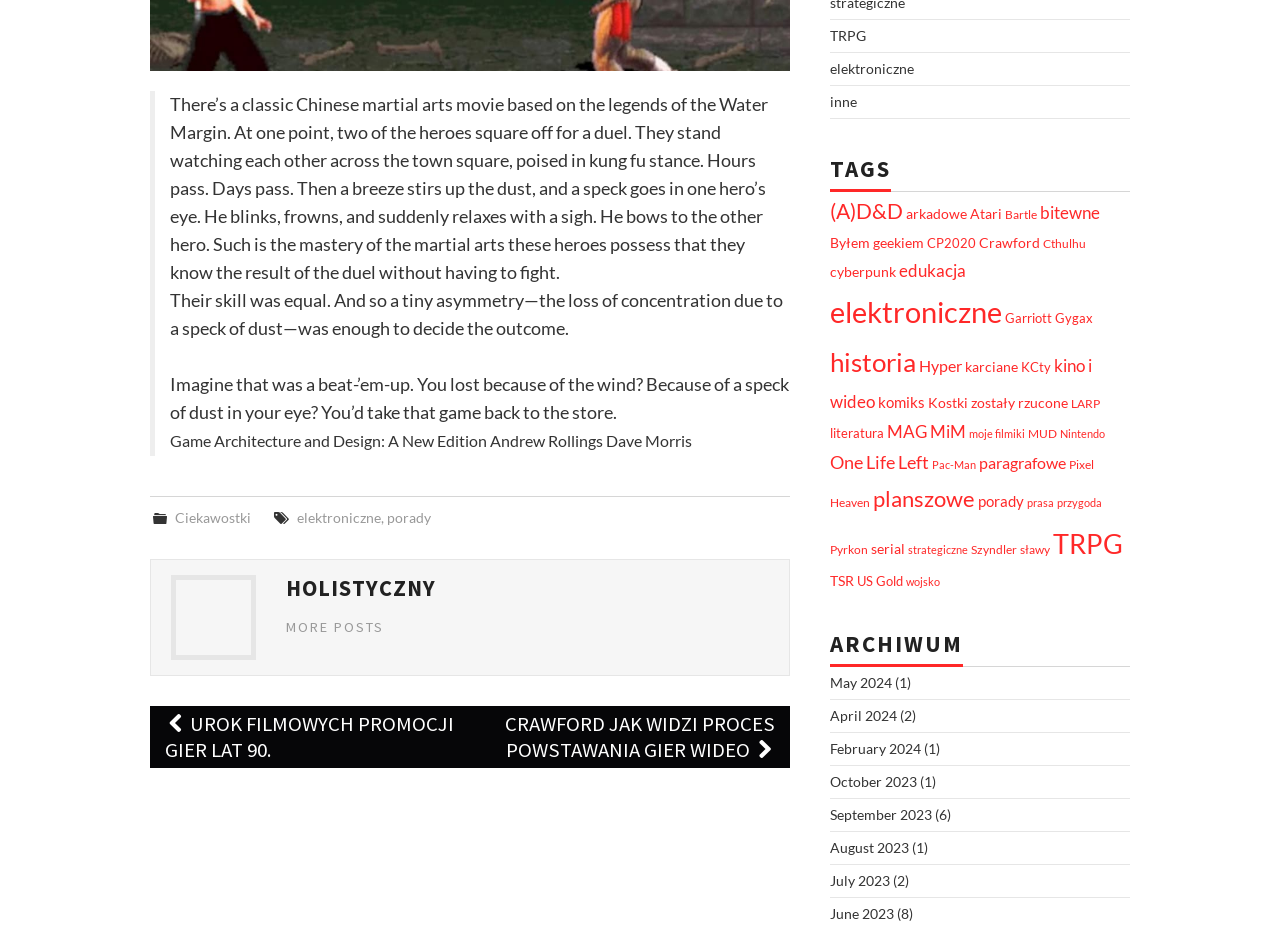Determine the bounding box for the UI element as described: "Kostki zostały rzucone". The coordinates should be represented as four float numbers between 0 and 1, formatted as [left, top, right, bottom].

[0.725, 0.426, 0.834, 0.444]